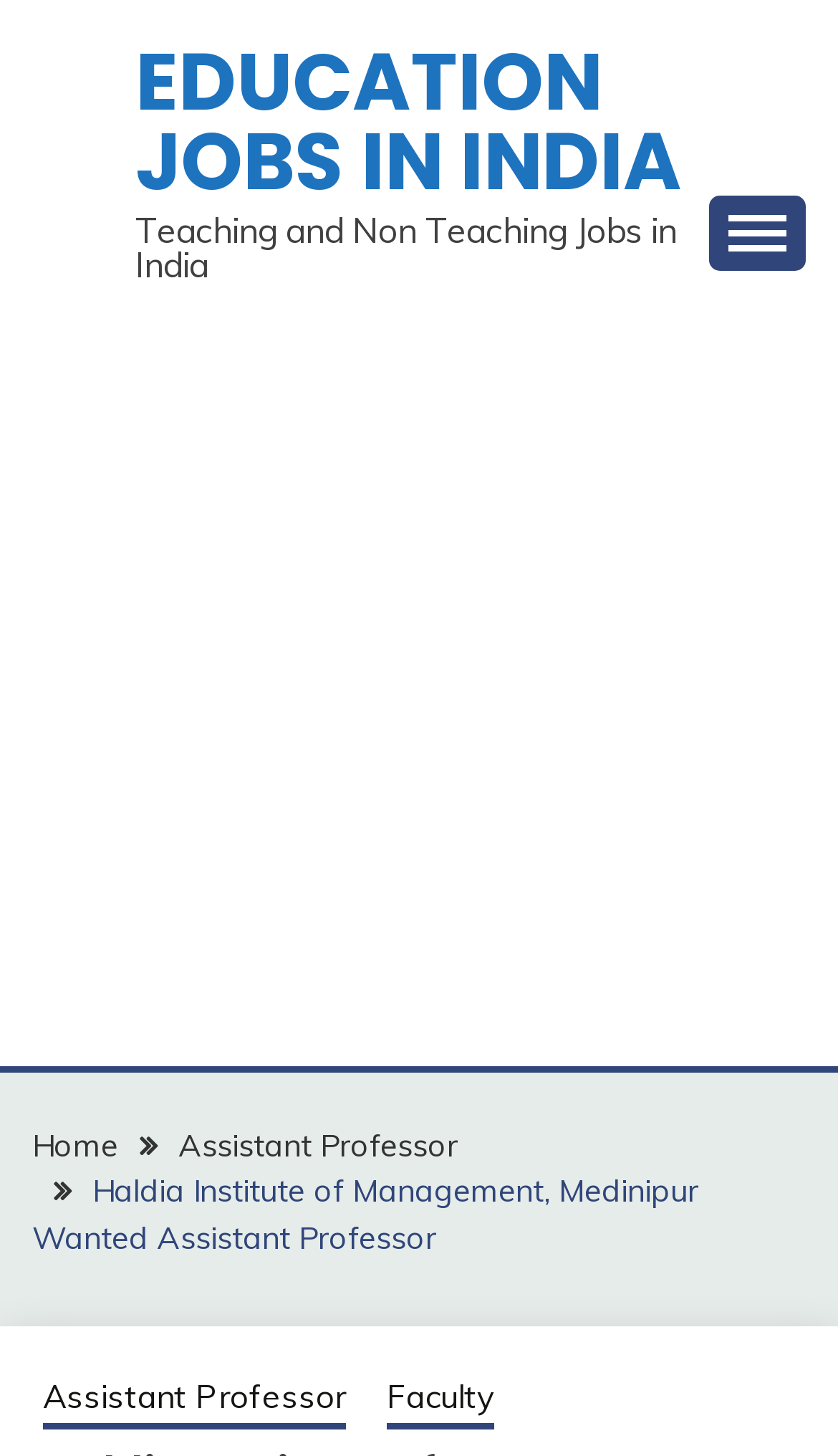Based on the image, provide a detailed and complete answer to the question: 
What is the name of the institution with a job opening?

The link 'Haldia Institute of Management, Medinipur Wanted Assistant Professor' in the breadcrumbs navigation section indicates that the institution with a job opening is Haldia Institute of Management, Medinipur.